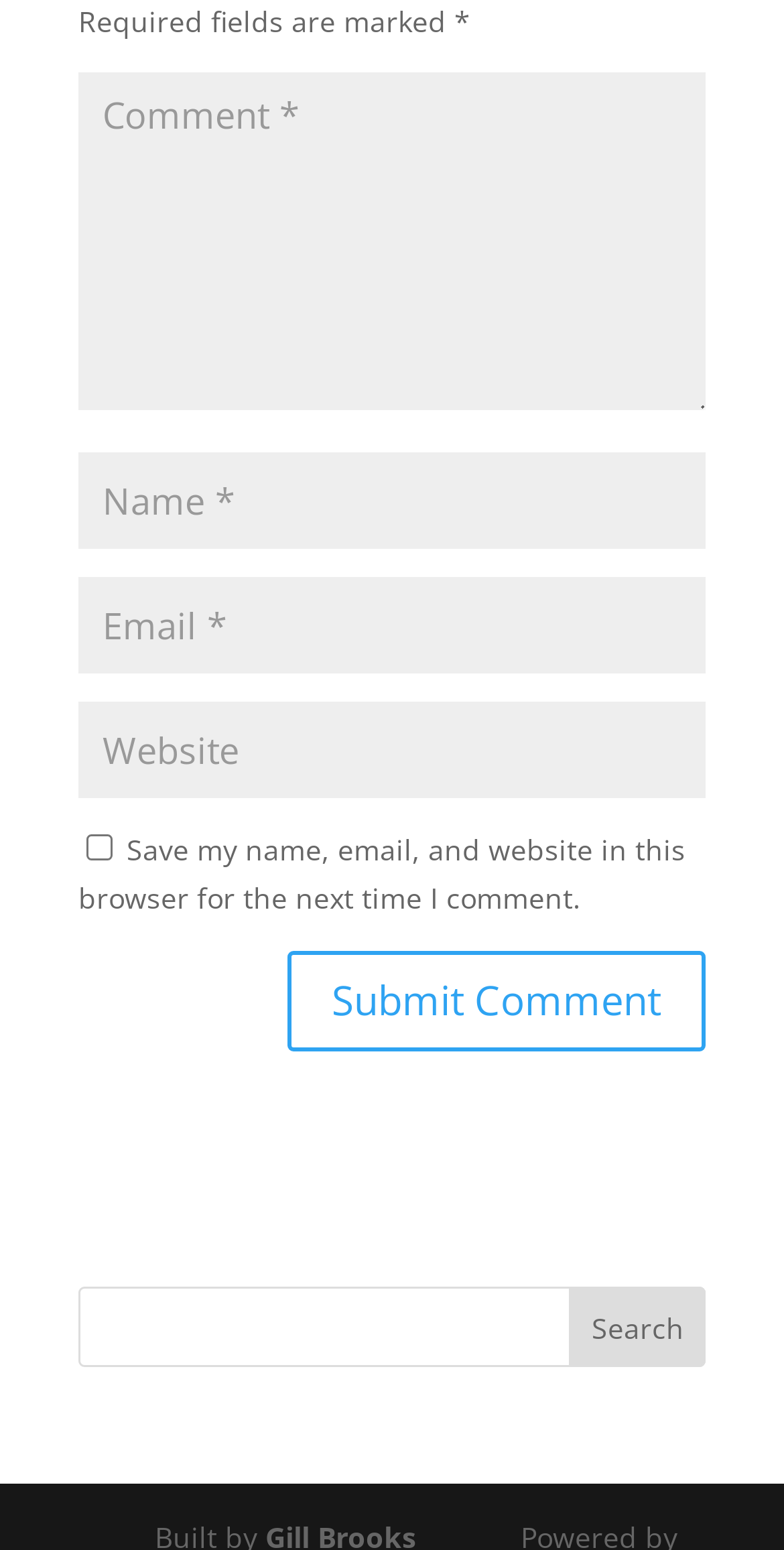Using the information in the image, give a comprehensive answer to the question: 
How many text fields are required?

There are four text fields in total, but the 'Website' field is not required. The other three fields, 'Comment', 'Name', and 'Email', are all marked as required.